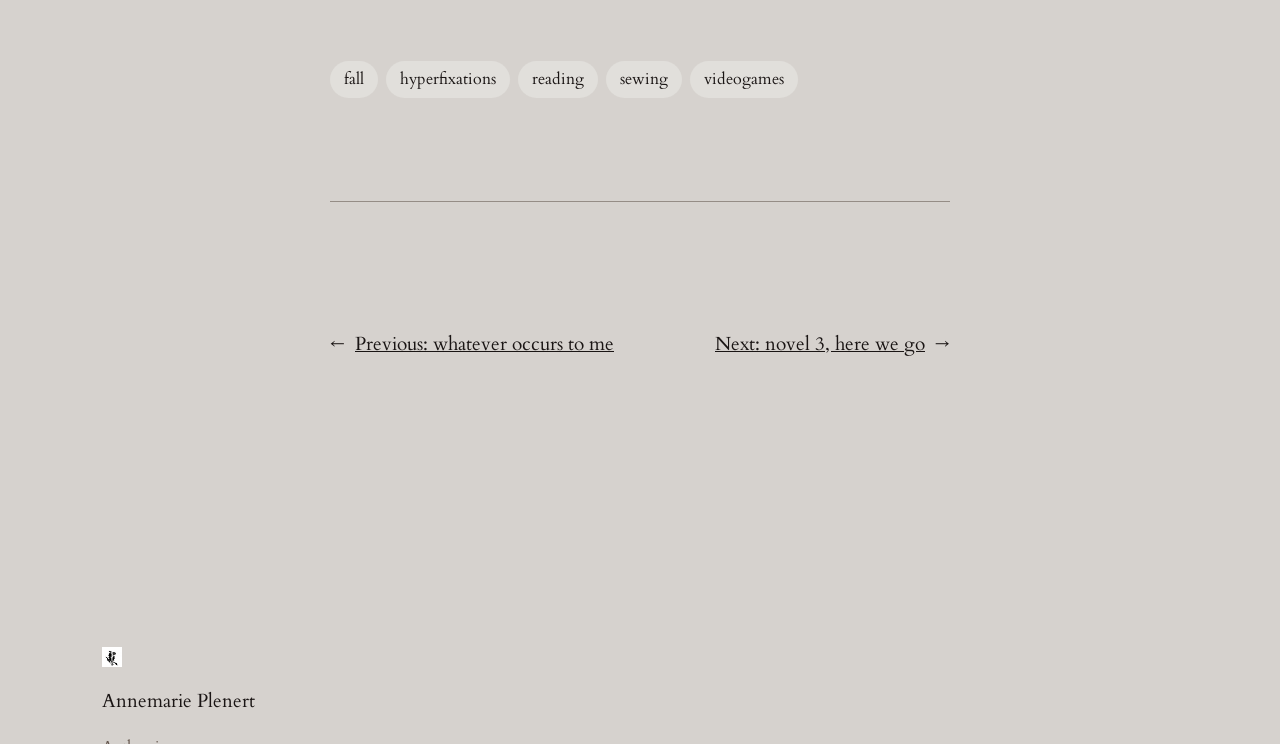Locate the bounding box coordinates of the clickable region necessary to complete the following instruction: "visit Annemarie Plenert's homepage". Provide the coordinates in the format of four float numbers between 0 and 1, i.e., [left, top, right, bottom].

[0.08, 0.87, 0.096, 0.897]